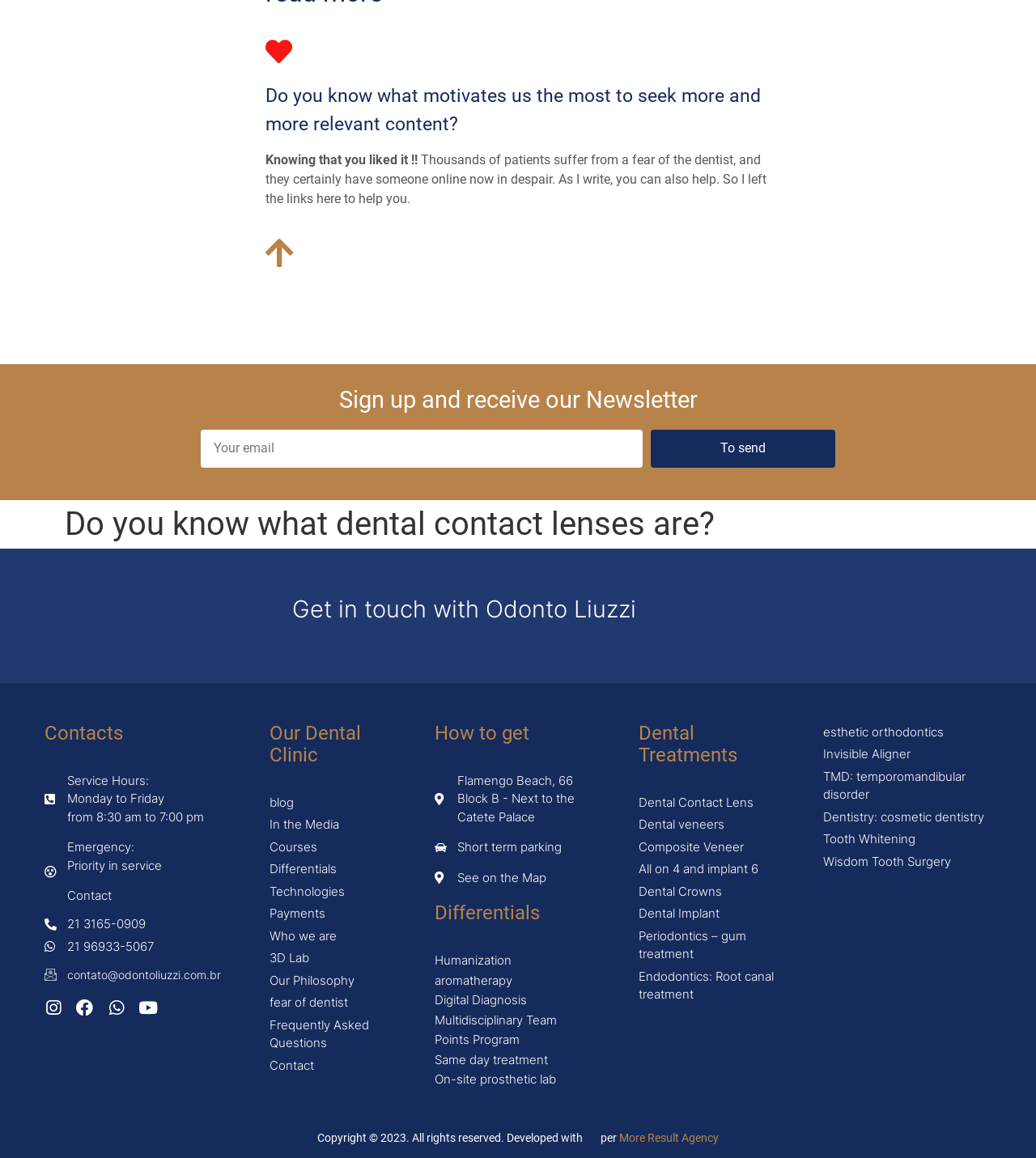Locate the bounding box coordinates of the area that needs to be clicked to fulfill the following instruction: "Enter email address". The coordinates should be in the format of four float numbers between 0 and 1, namely [left, top, right, bottom].

[0.194, 0.371, 0.62, 0.404]